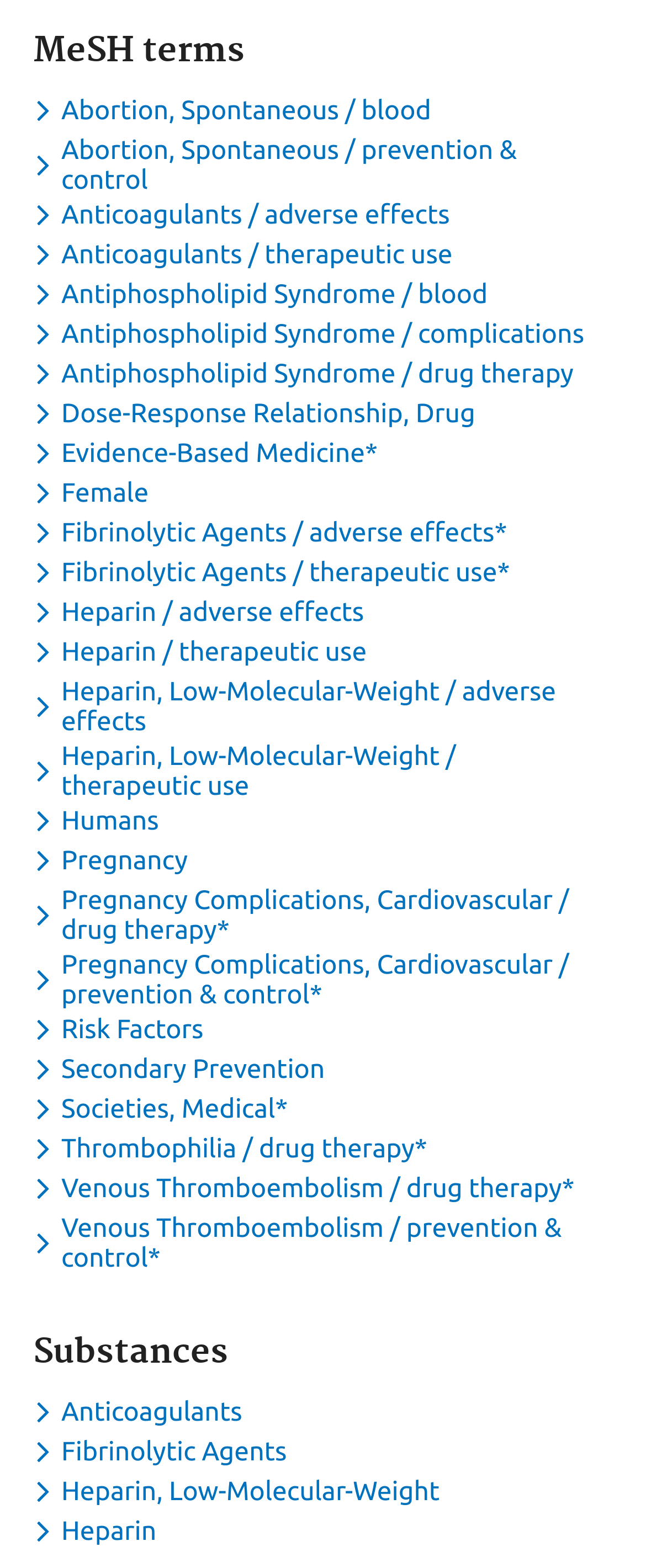Based on the visual content of the image, answer the question thoroughly: What is the second category listed on the webpage?

The second category listed on the webpage is 'Substances', which is indicated by the heading 'Substances' below the 'MeSH terms' heading. This category appears to list various substances related to the MeSH terms.